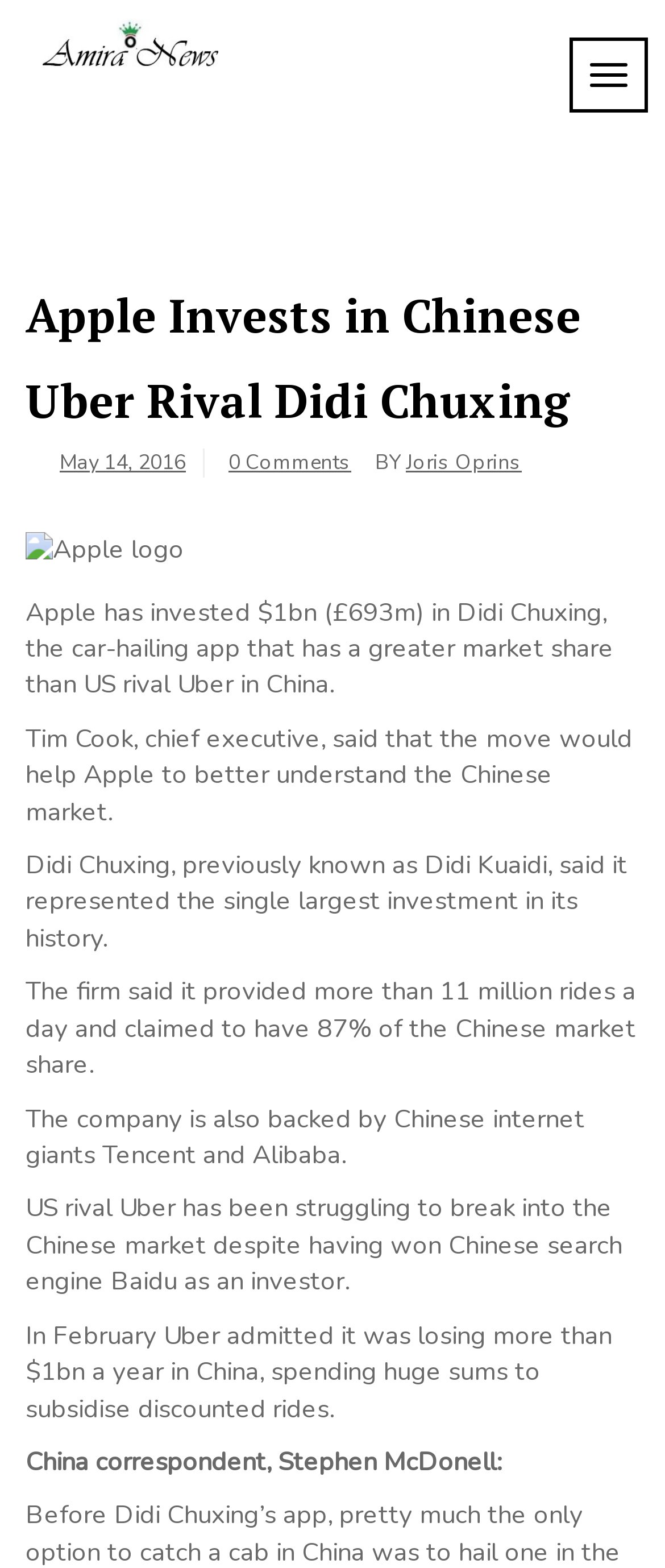What is the daily ride count of Didi Chuxing?
Based on the image, give a one-word or short phrase answer.

11 million